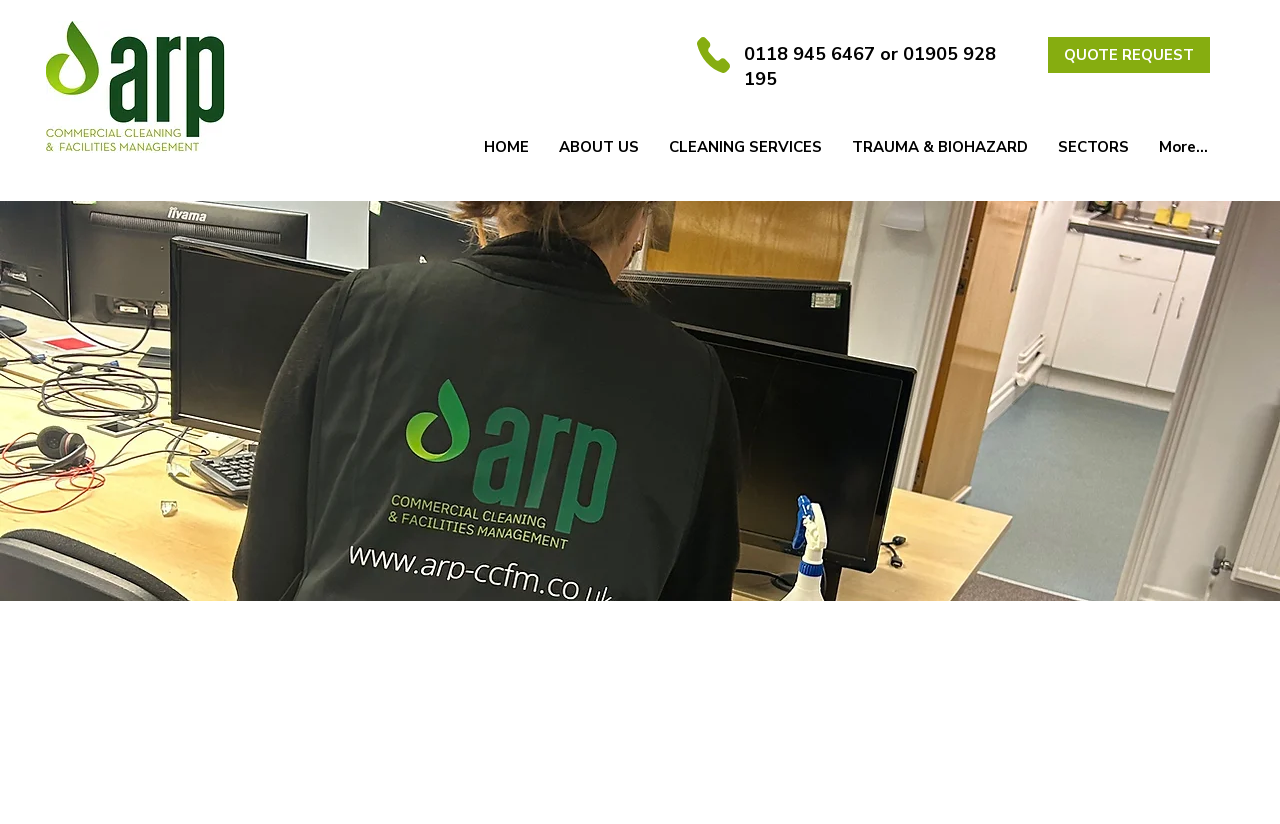How many navigation links are available on the webpage?
Please ensure your answer to the question is detailed and covers all necessary aspects.

I found the navigation links by looking at the navigation element with the links 'HOME', 'ABOUT US', 'CLEANING SERVICES', 'TRAUMA & BIOHAZARD', 'SECTORS', and 'More...' which are located at the top-center of the webpage.